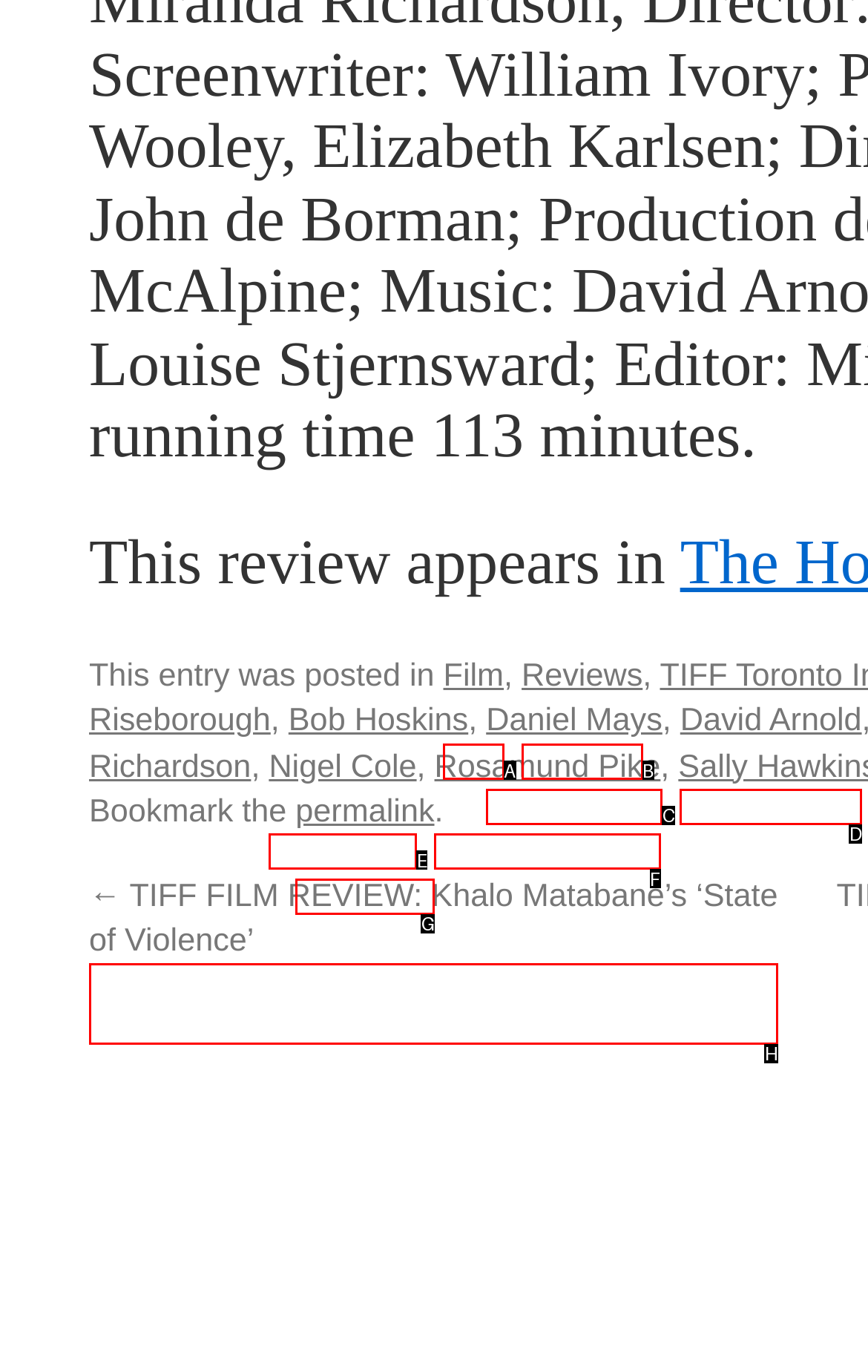Select the letter of the option that corresponds to: permalink
Provide the letter from the given options.

G